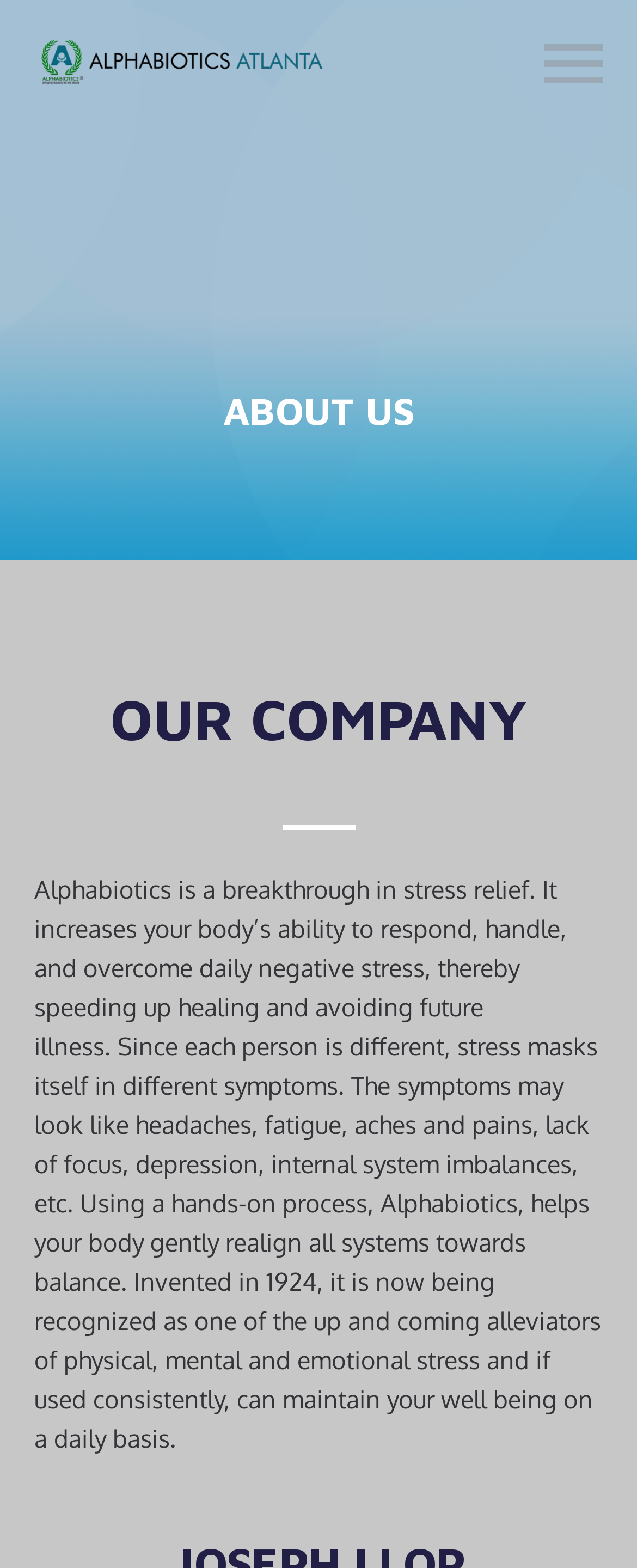Produce an extensive caption that describes everything on the webpage.

The webpage is about Alphabiotics Atlanta, with a primary focus on the "About Us" section. At the top, there is a layout table that spans almost the entire width of the page, containing a primary menu button on the right side. Below this, there are seven links arranged vertically, including "HOME", "ABOUT US", "PROCESS", "BENEFITS", "BLOG", "APPOINTMENTS", and "CONTACT". 

On the left side of the page, there is a heading "ABOUT US" followed by a subheading "OUR COMPANY". Below this, there is a block of text that describes Alphabiotics, a breakthrough in stress relief that increases the body's ability to respond to and overcome daily negative stress. The text explains that stress can manifest in different symptoms, such as headaches, fatigue, and depression, and that Alphabiotics helps the body realign its systems towards balance. 

In the middle of the page, there is a search bar with a textbox and a button. The search bar is positioned below the links and above the main text content. Overall, the webpage has a clean and organized structure, with clear headings and concise text that effectively communicates the purpose and benefits of Alphabiotics.